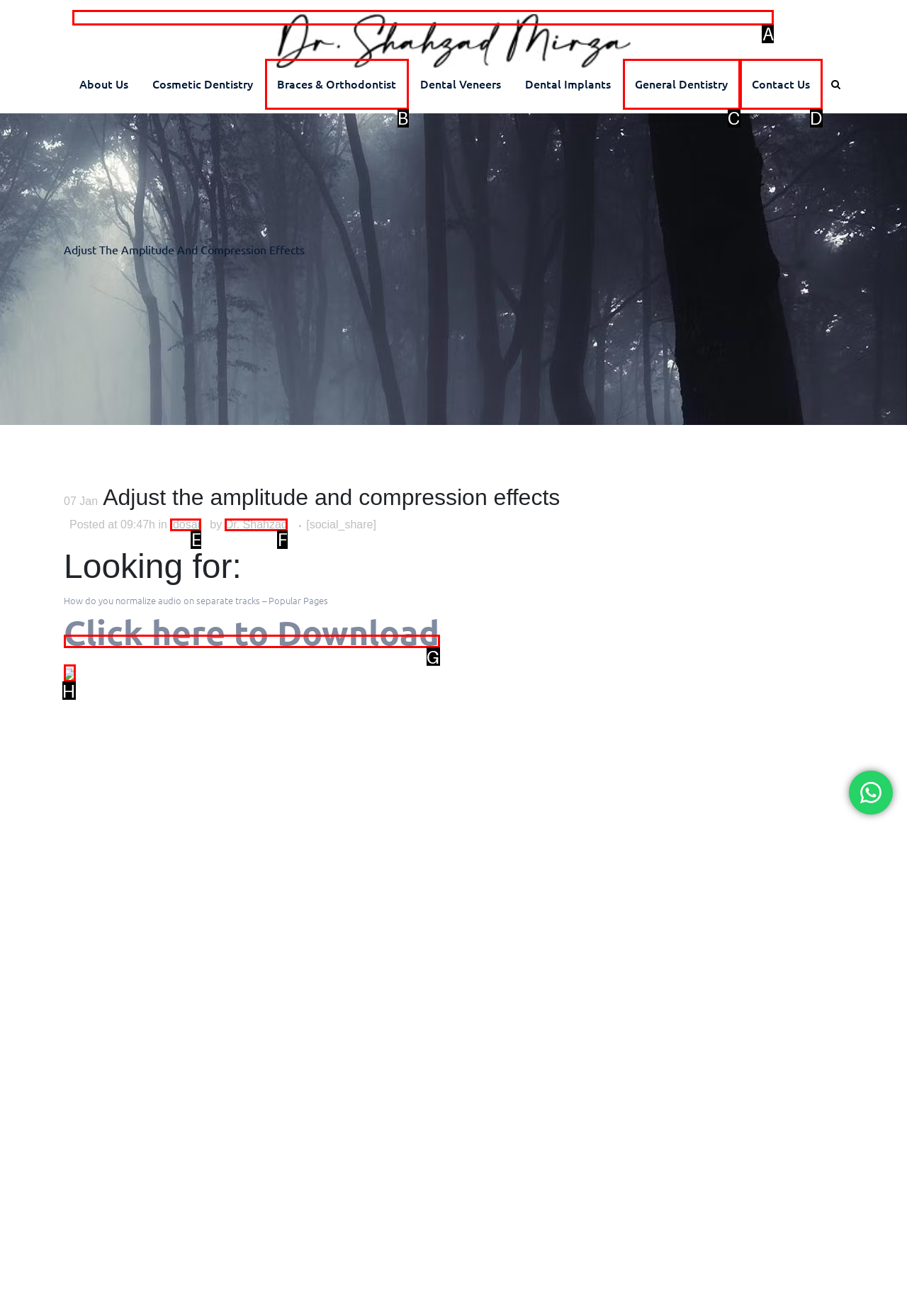Please indicate which option's letter corresponds to the task: Search for something by examining the highlighted elements in the screenshot.

A